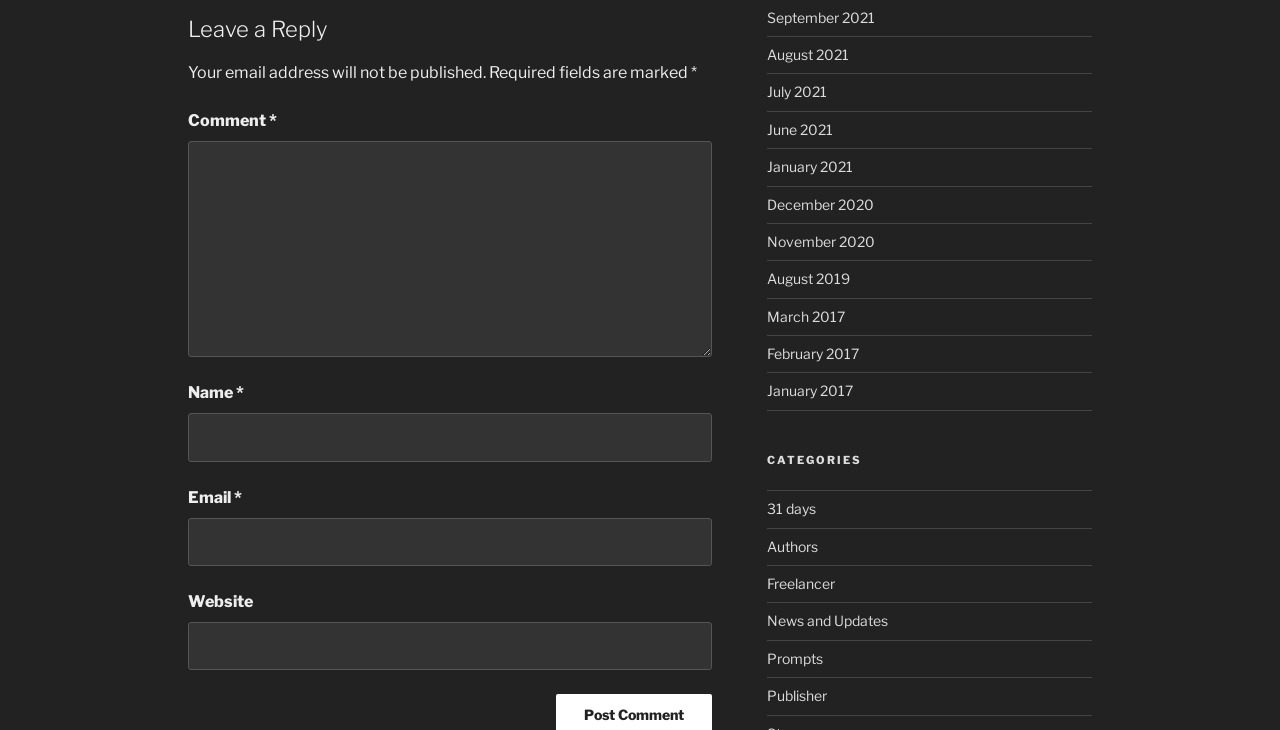Extract the bounding box coordinates for the HTML element that matches this description: "News and Updates". The coordinates should be four float numbers between 0 and 1, i.e., [left, top, right, bottom].

[0.599, 0.839, 0.693, 0.862]